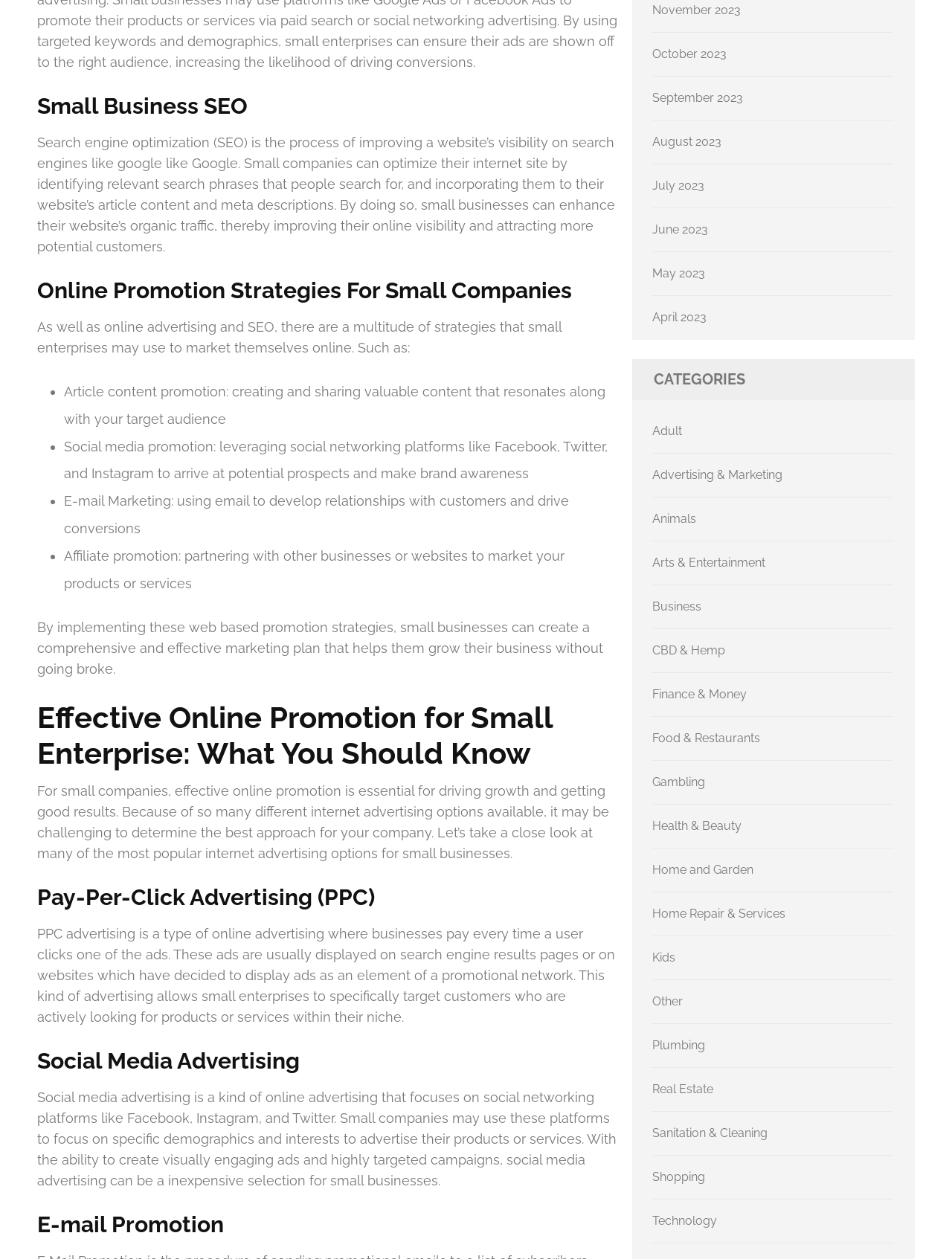Provide a brief response in the form of a single word or phrase:
What is the main topic of the webpage?

Small Business SEO